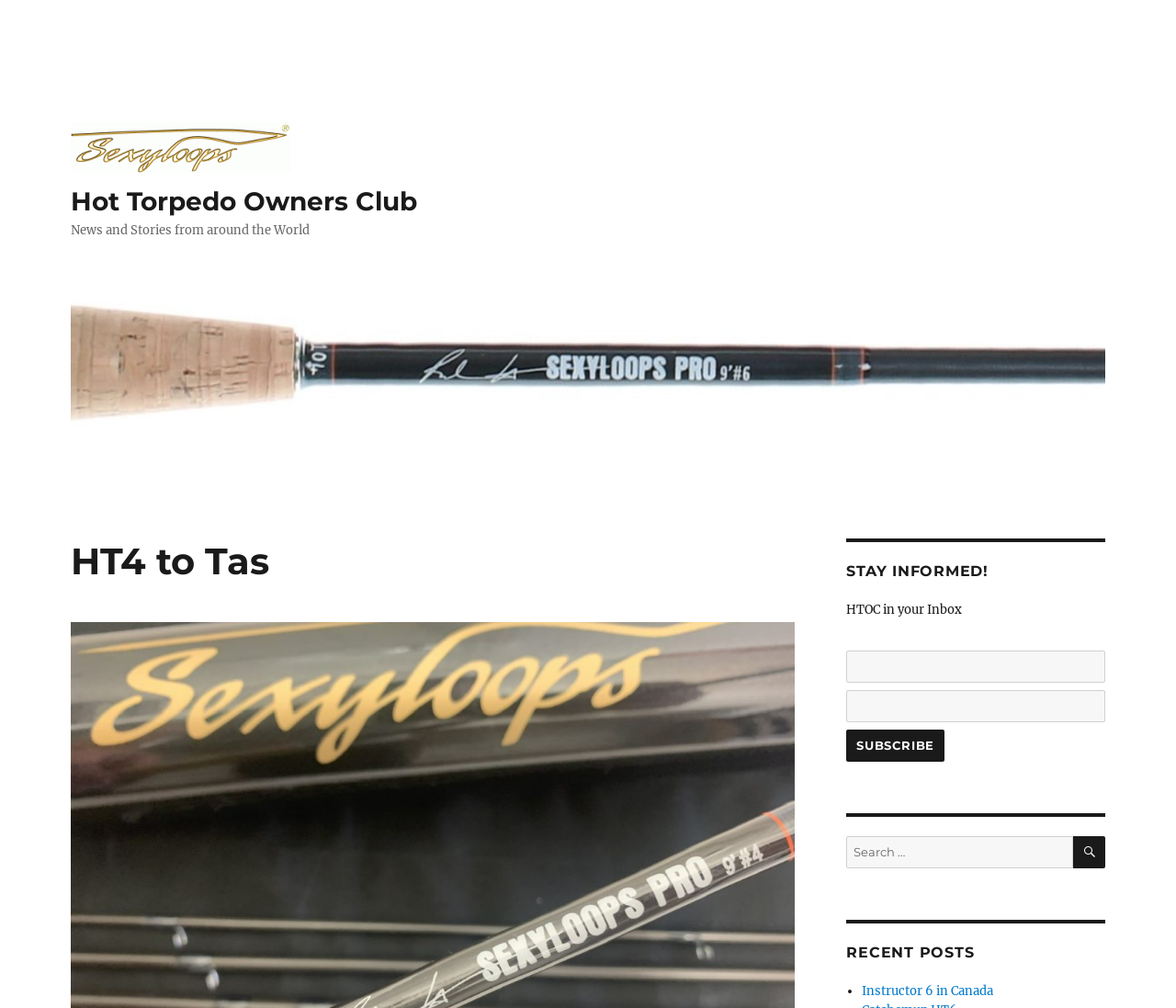What is the name of the owners club?
From the screenshot, provide a brief answer in one word or phrase.

Hot Torpedo Owners Club